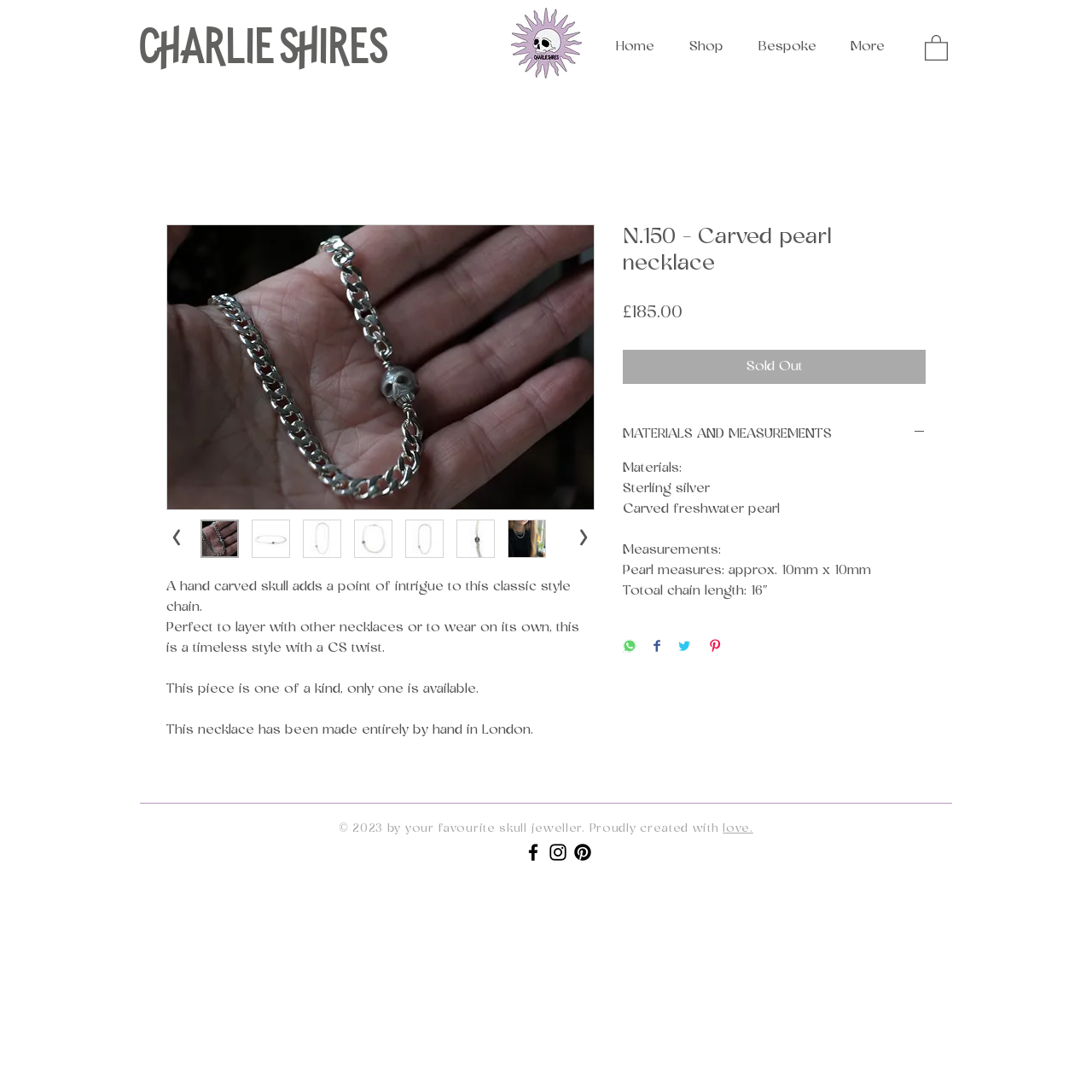How many thumbnails are there for the necklace?
Please provide a comprehensive answer based on the contents of the image.

There are 6 thumbnails for the necklace, which can be found in the main section of the webpage, each with a button element and an image element.